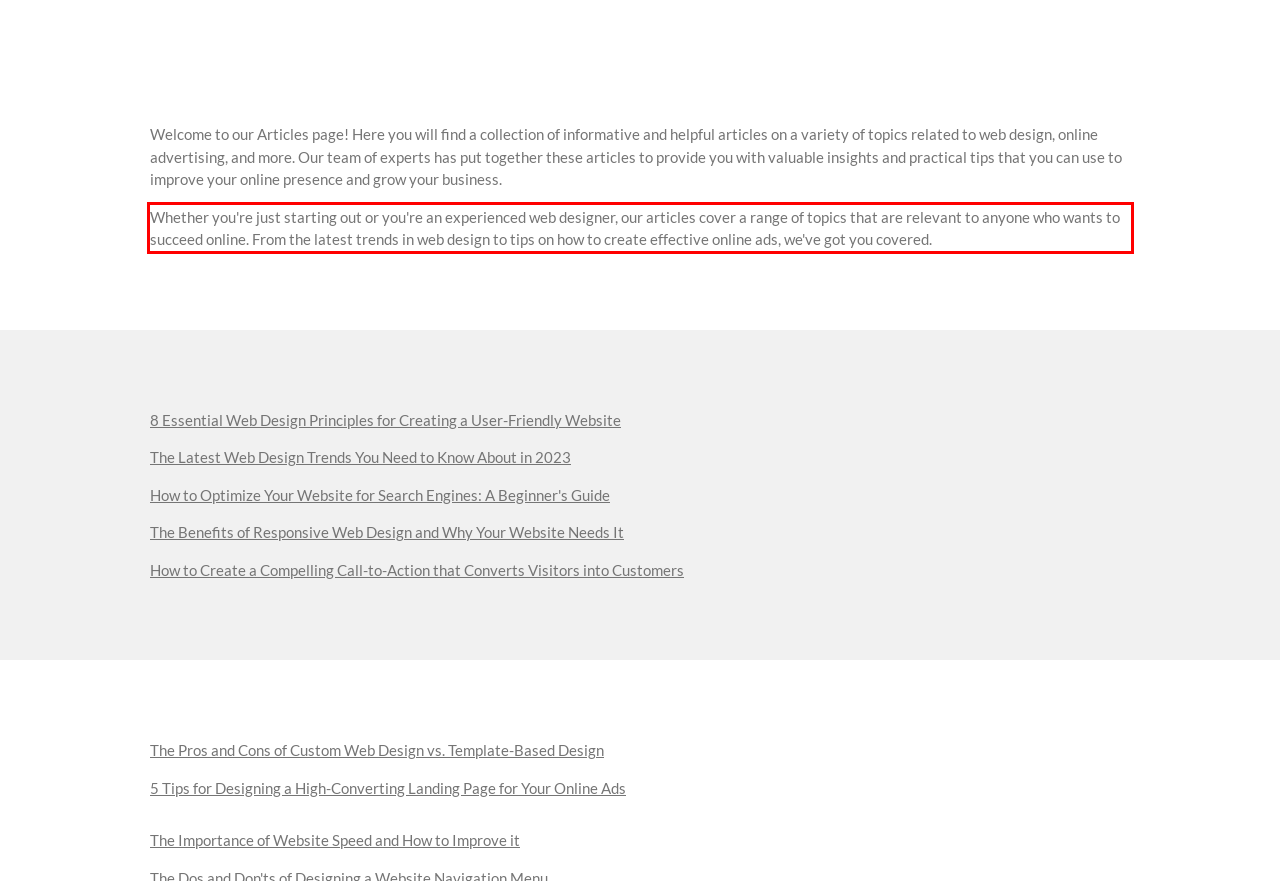Please identify the text within the red rectangular bounding box in the provided webpage screenshot.

Whether you're just starting out or you're an experienced web designer, our articles cover a range of topics that are relevant to anyone who wants to succeed online. From the latest trends in web design to tips on how to create effective online ads, we've got you covered.